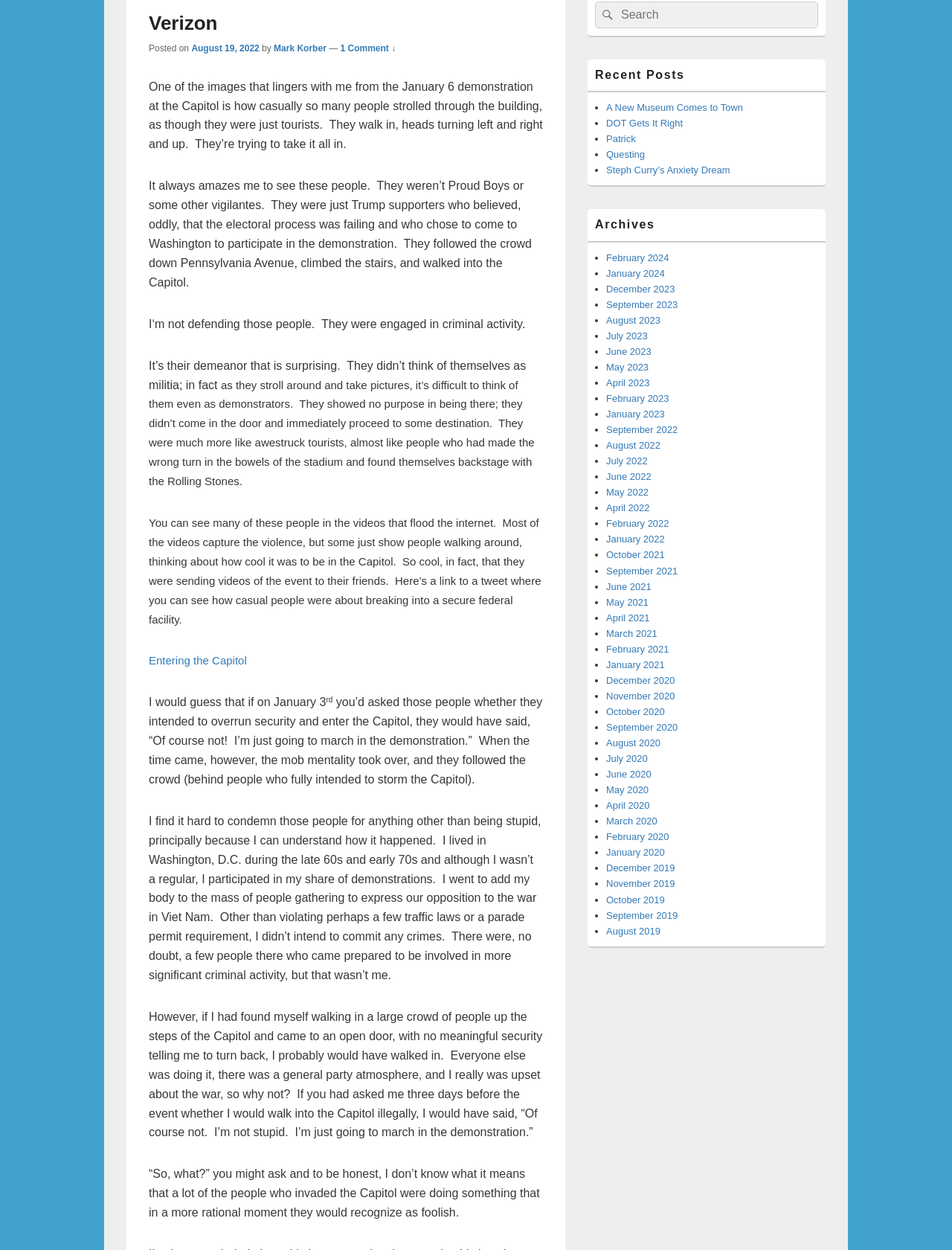From the webpage screenshot, identify the region described by Questing. Provide the bounding box coordinates as (top-left x, top-left y, bottom-right x, bottom-right y), with each value being a floating point number between 0 and 1.

[0.637, 0.119, 0.677, 0.128]